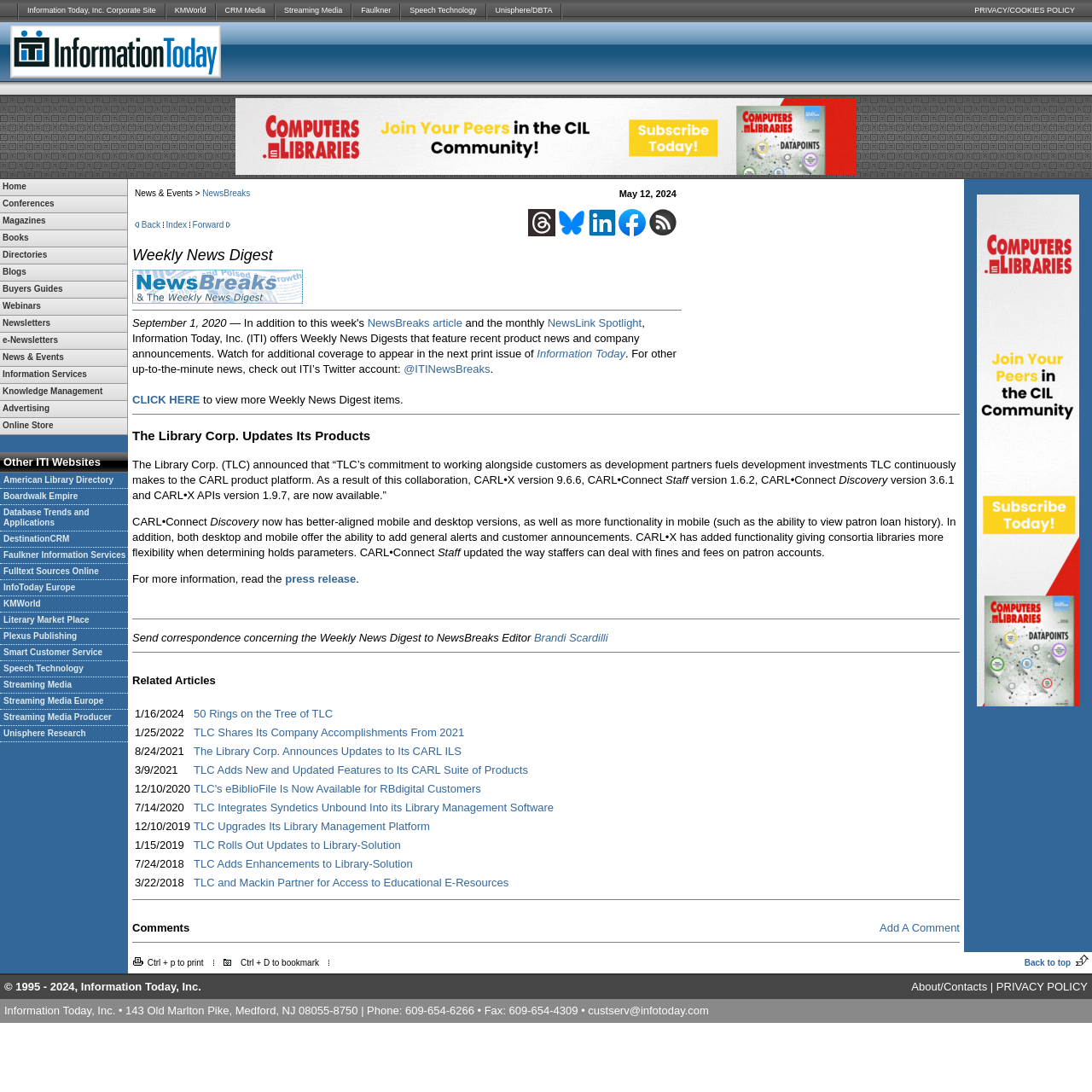Ascertain the bounding box coordinates for the UI element detailed here: "What’s the Issue with Oxalates?". The coordinates should be provided as [left, top, right, bottom] with each value being a float between 0 and 1.

None